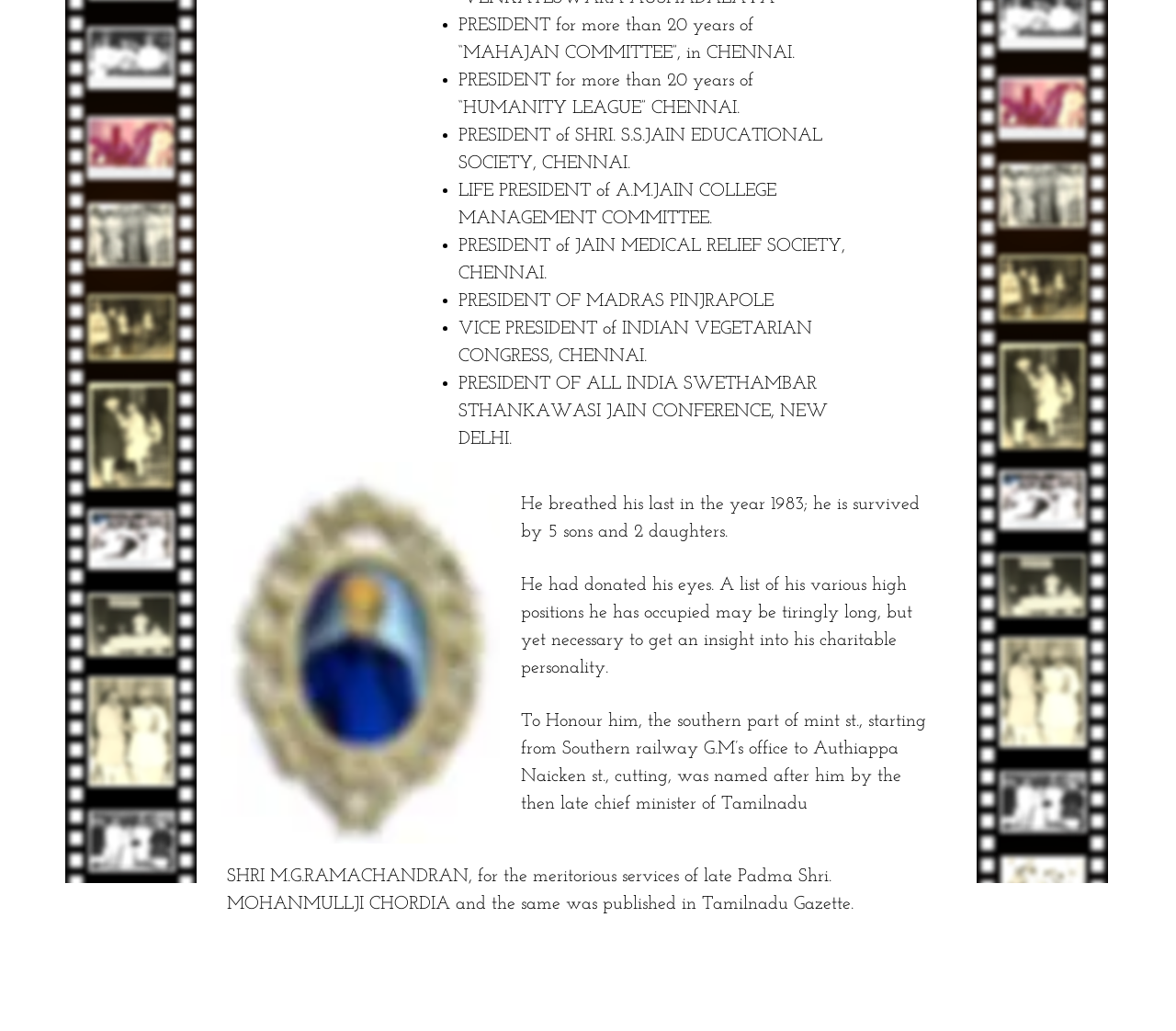What award was conferred upon Mohanmullji Chordia?
Look at the image and respond to the question as thoroughly as possible.

The webpage mentions that Mohanmullji Chordia was conferred the Padma Shri award, which is a prestigious honor in India.